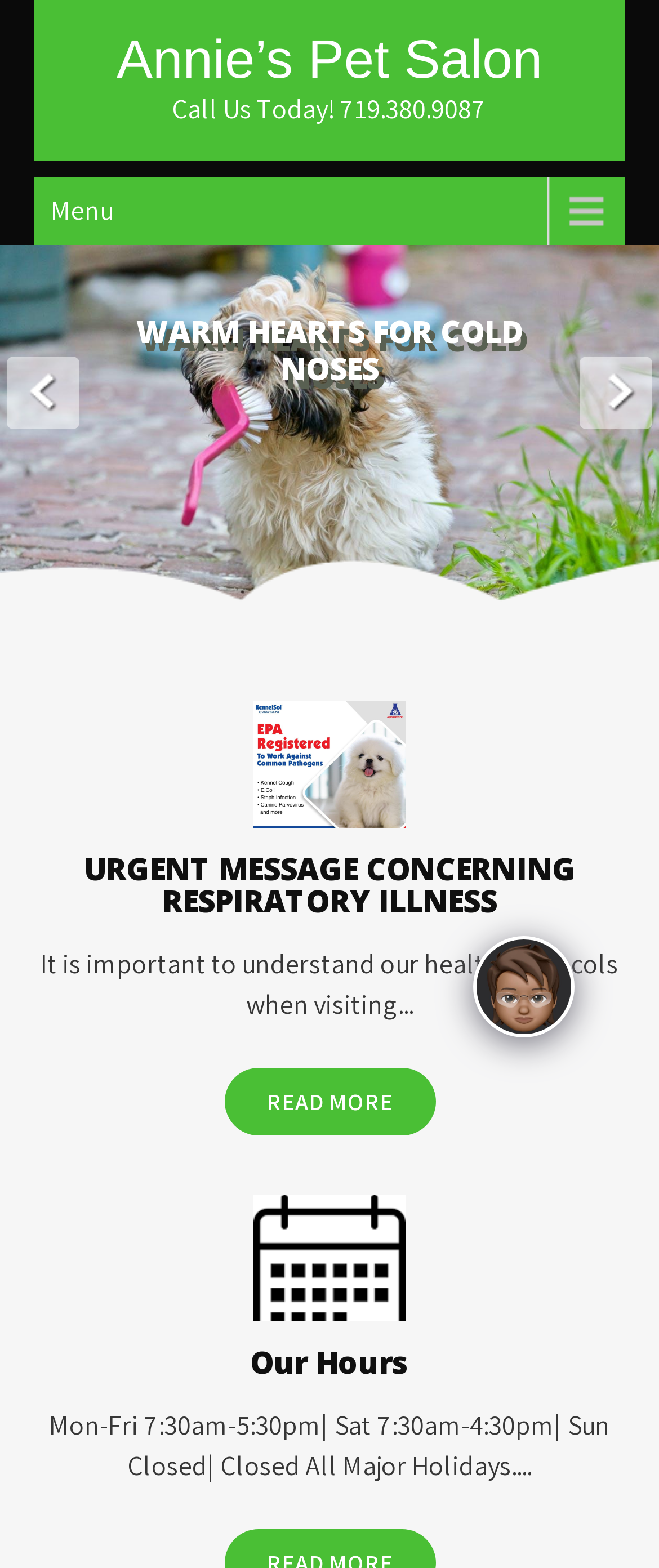Give a one-word or short phrase answer to this question: 
What is the tagline of the business?

WARM HEARTS FOR COLD NOSES